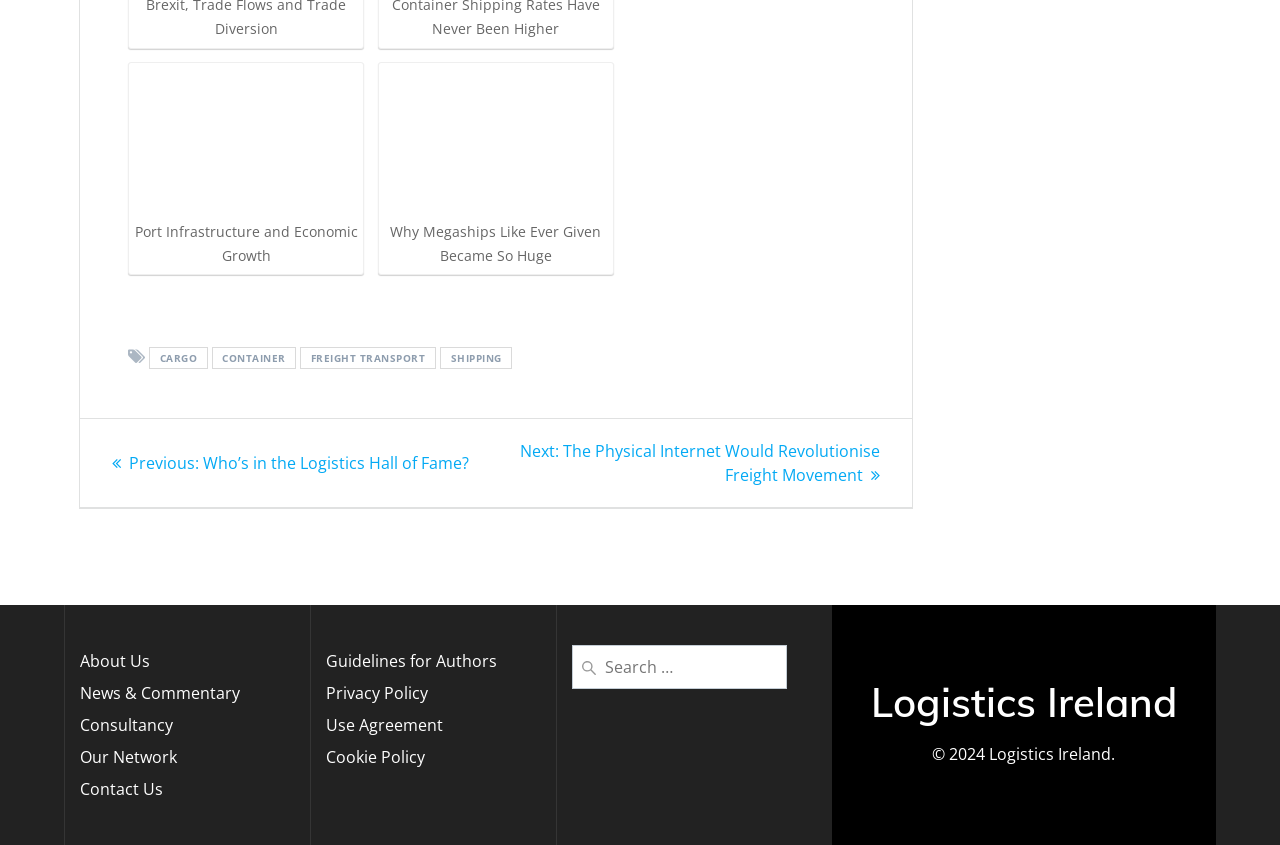Please identify the bounding box coordinates of the region to click in order to complete the task: "Read about Port Infrastructure and Economic Growth". The coordinates must be four float numbers between 0 and 1, specified as [left, top, right, bottom].

[0.103, 0.078, 0.281, 0.317]